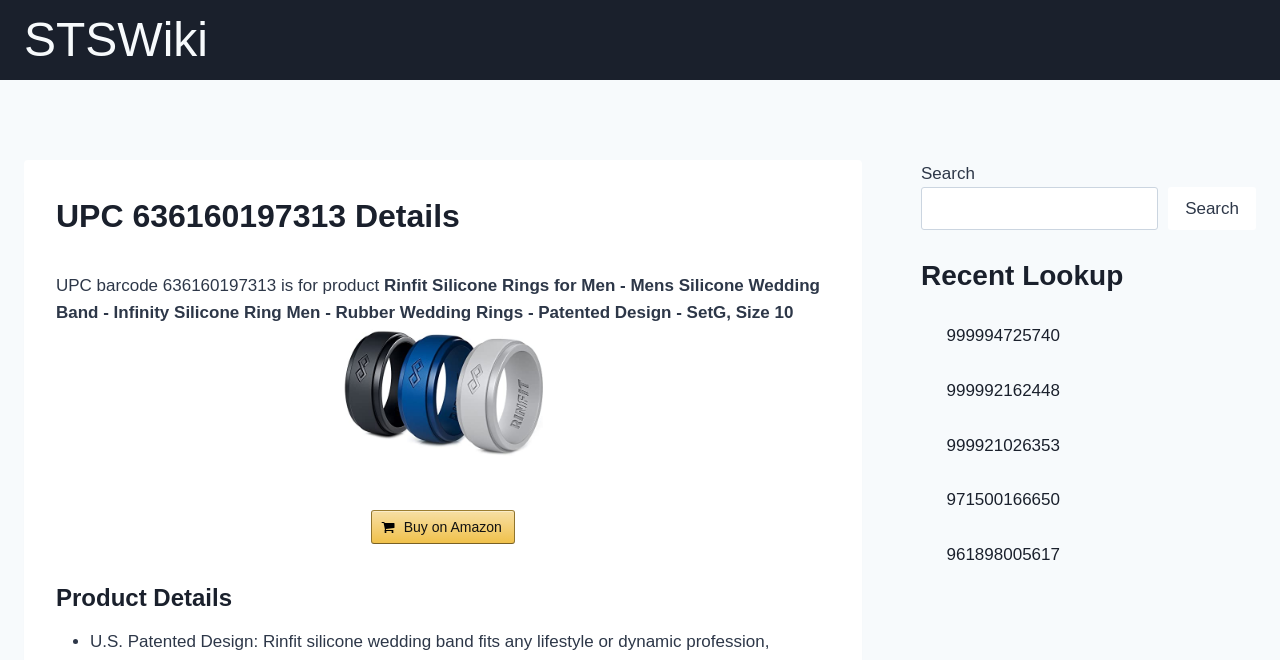Produce an elaborate caption capturing the essence of the webpage.

This webpage is about the product information and details of a UPC barcode 636160197313, which is a Rinfit Silicone Ring for Men. At the top left, there is a link to "STSWiki". Below it, there is a header section with a heading "UPC 636160197313 Details" and a brief description of the product. 

To the right of the header section, there is an image of the product. Below the image, there is a link to "Buy on Amazon". 

Further down, there is a section with a heading "Product Details" that lists several product features, each marked with a bullet point. 

On the right side of the page, there is a search bar with a search button. Above the search bar, there is a heading "Recent Lookup" that lists several links to other UPC barcode lookups.